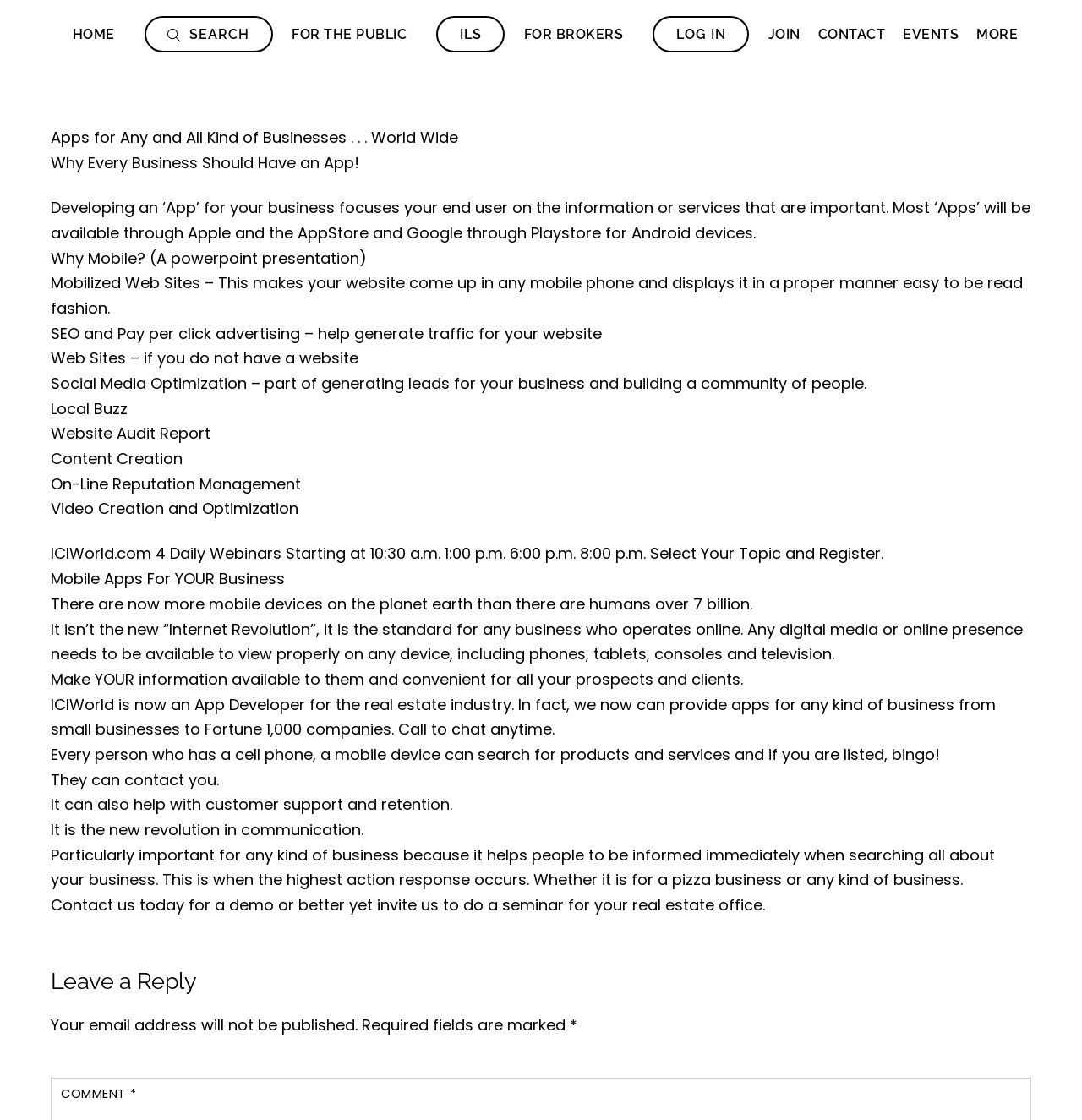Please specify the bounding box coordinates for the clickable region that will help you carry out the instruction: "Click on JOIN".

[0.704, 0.014, 0.746, 0.048]